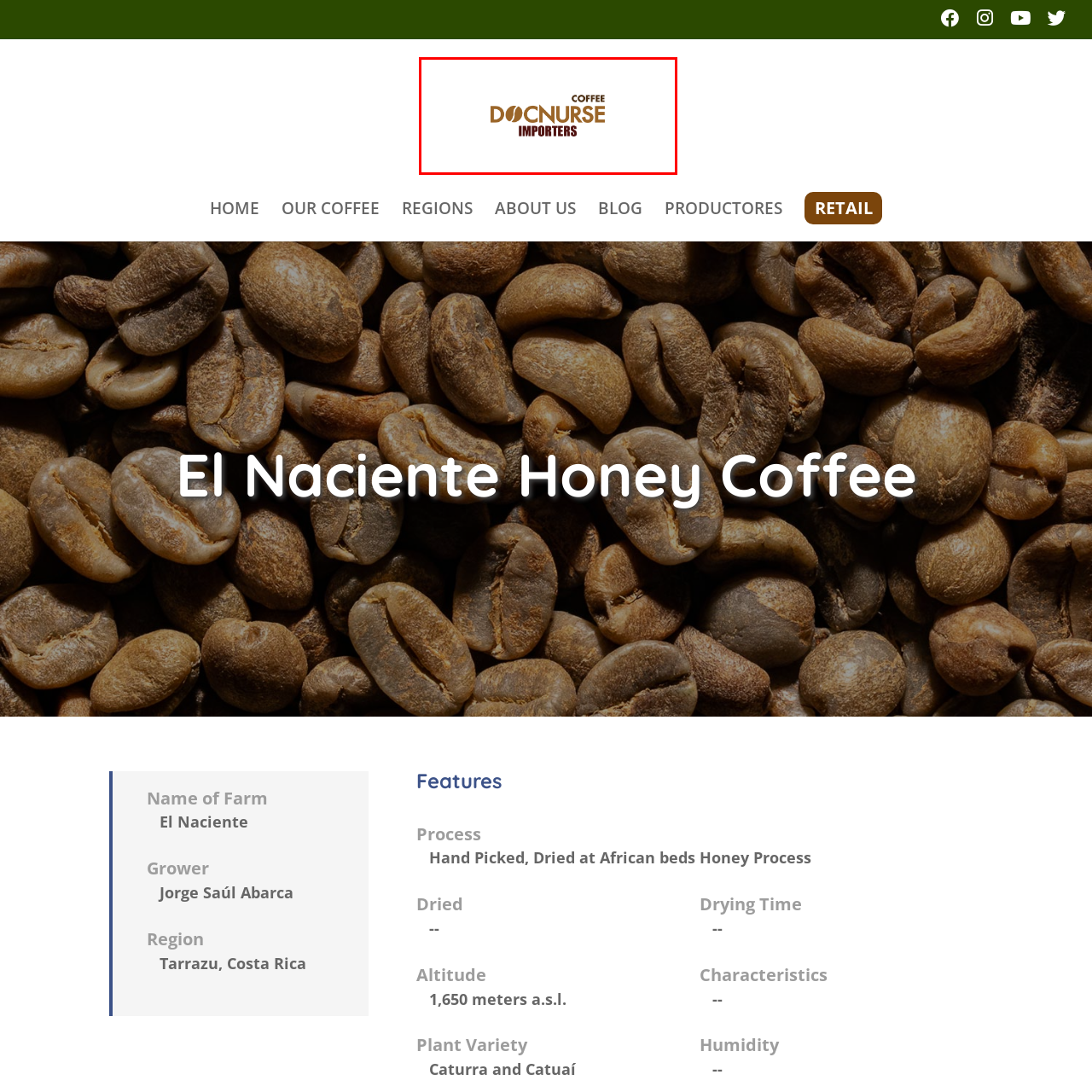Take a close look at the image marked with a red boundary and thoroughly answer the ensuing question using the information observed in the image:
What is the font style of the word 'DOCNURSE'?

According to the caption, the words 'DOCNURSE' are depicted in larger, bold letters, creating a striking visual impact.